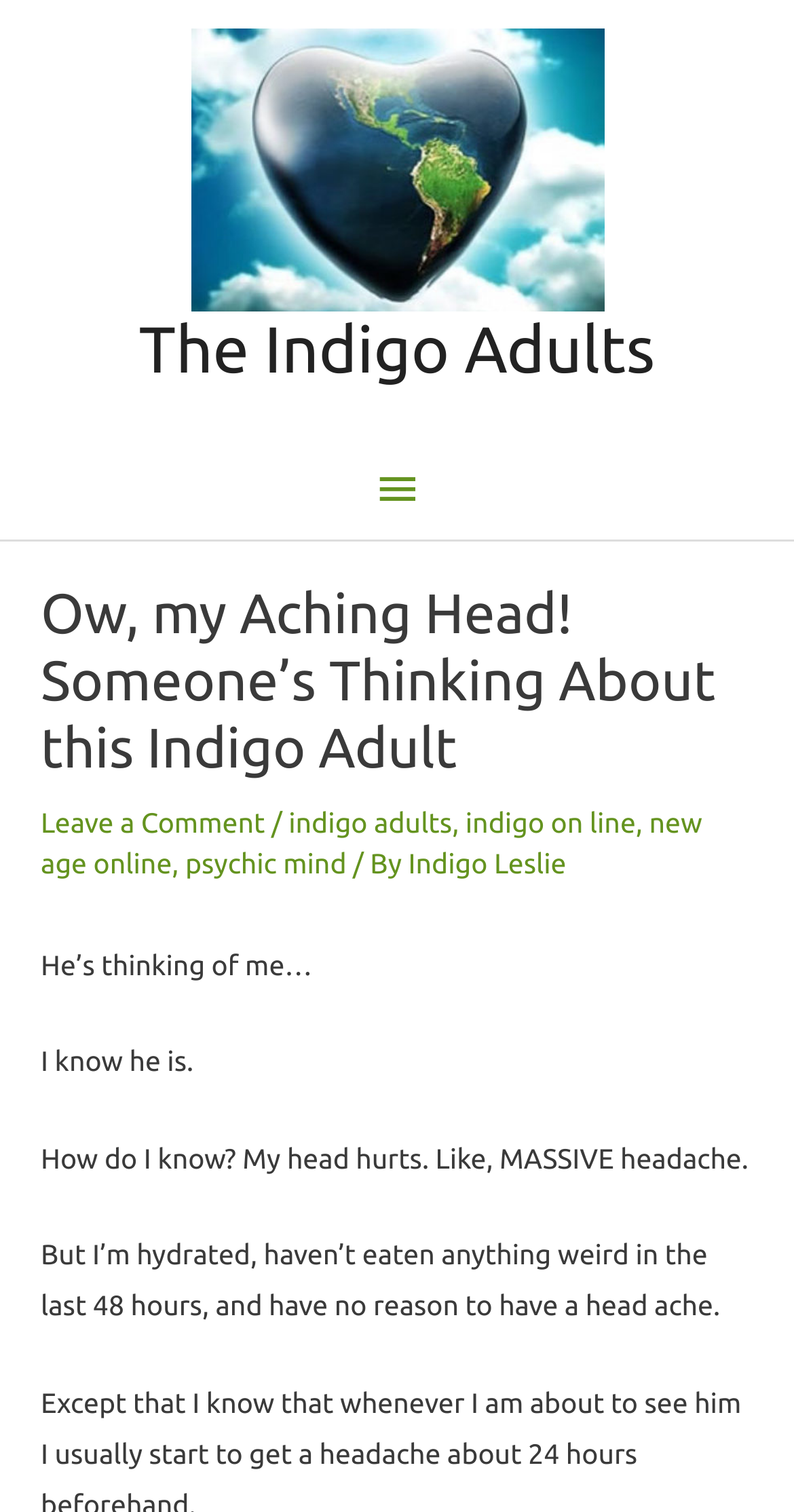What is the topic of the article?
Look at the screenshot and provide an in-depth answer.

I inferred the topic by analyzing the links and text in the header section, which mention 'indigo adults', 'indigo on line', and 'new age online', suggesting that the article is related to the concept of indigo adults.